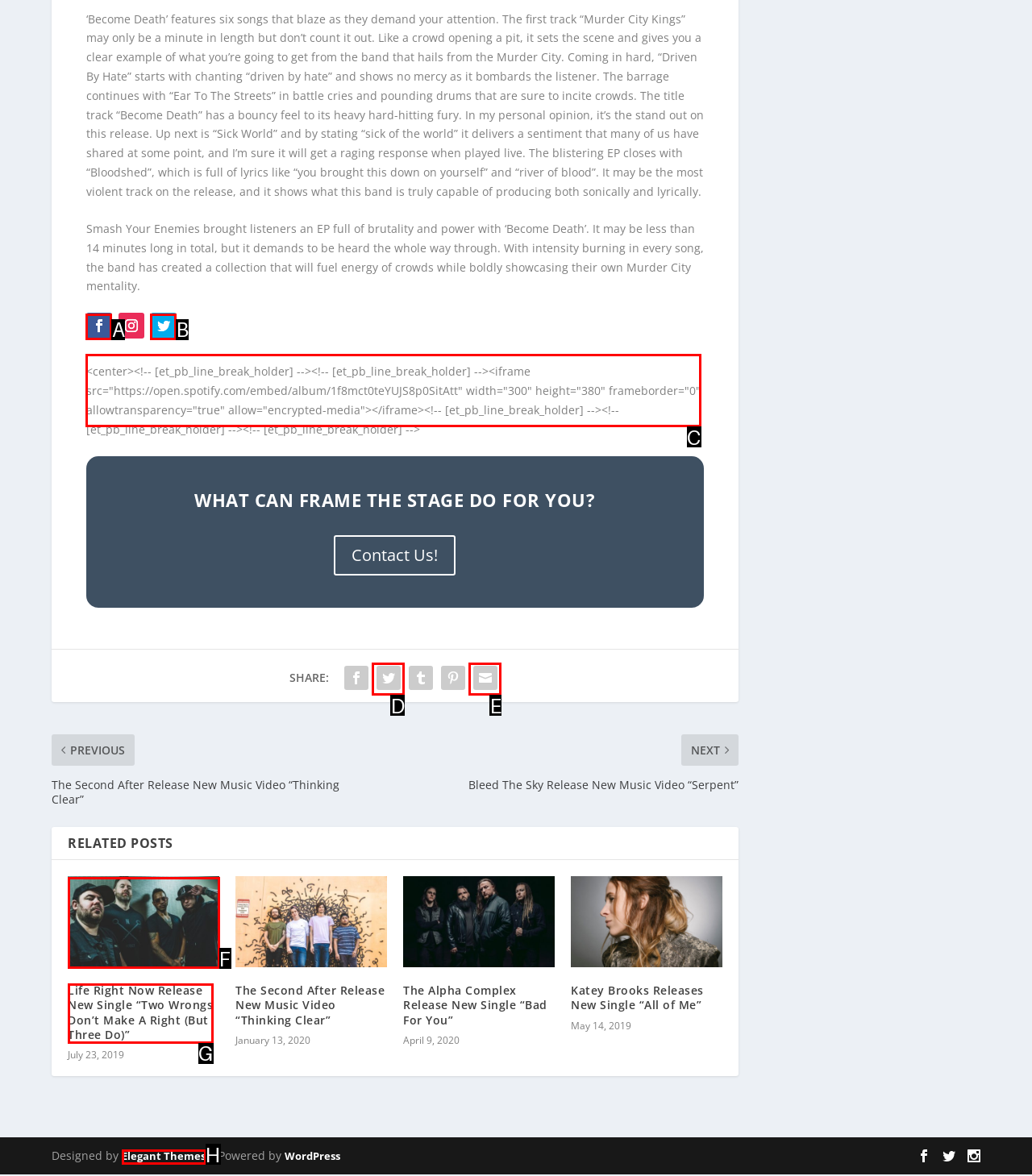Which HTML element should be clicked to perform the following task: Select an option from the ARCHIVES dropdown
Reply with the letter of the appropriate option.

None